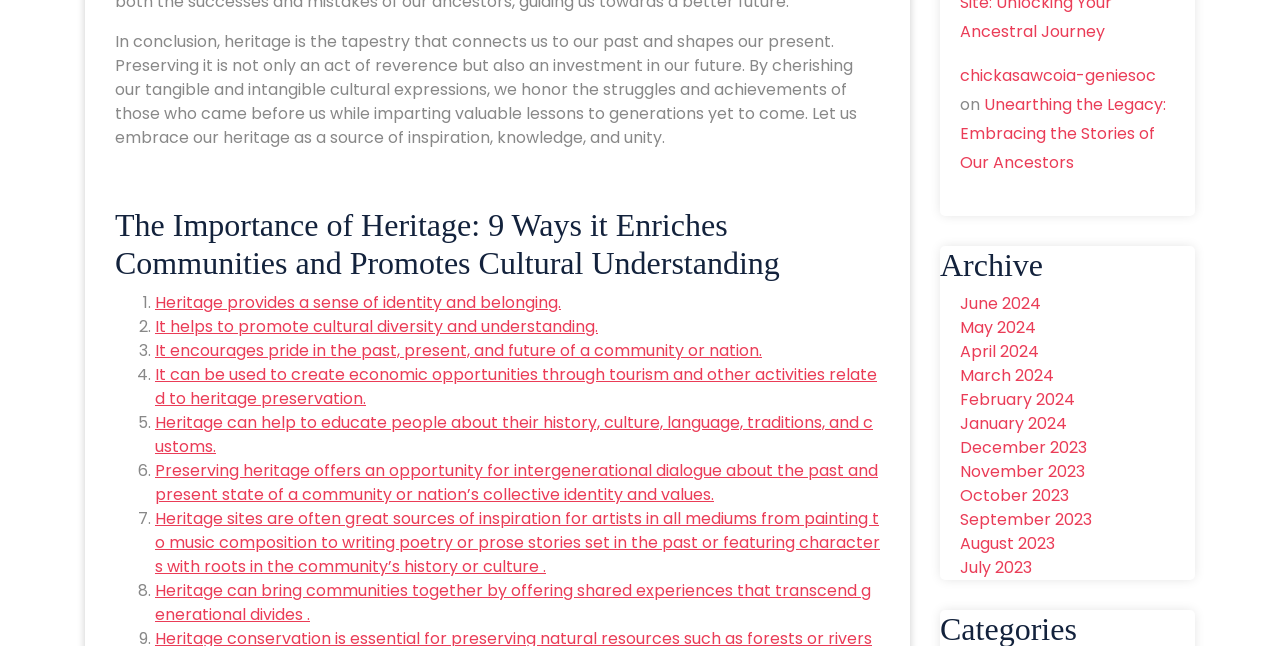What is the title of the linked article?
Please give a detailed and elaborate answer to the question.

The linked article is titled 'Unearthing the Legacy: Embracing the Stories of Our Ancestors', which suggests that it explores the importance of understanding and preserving our ancestral heritage.